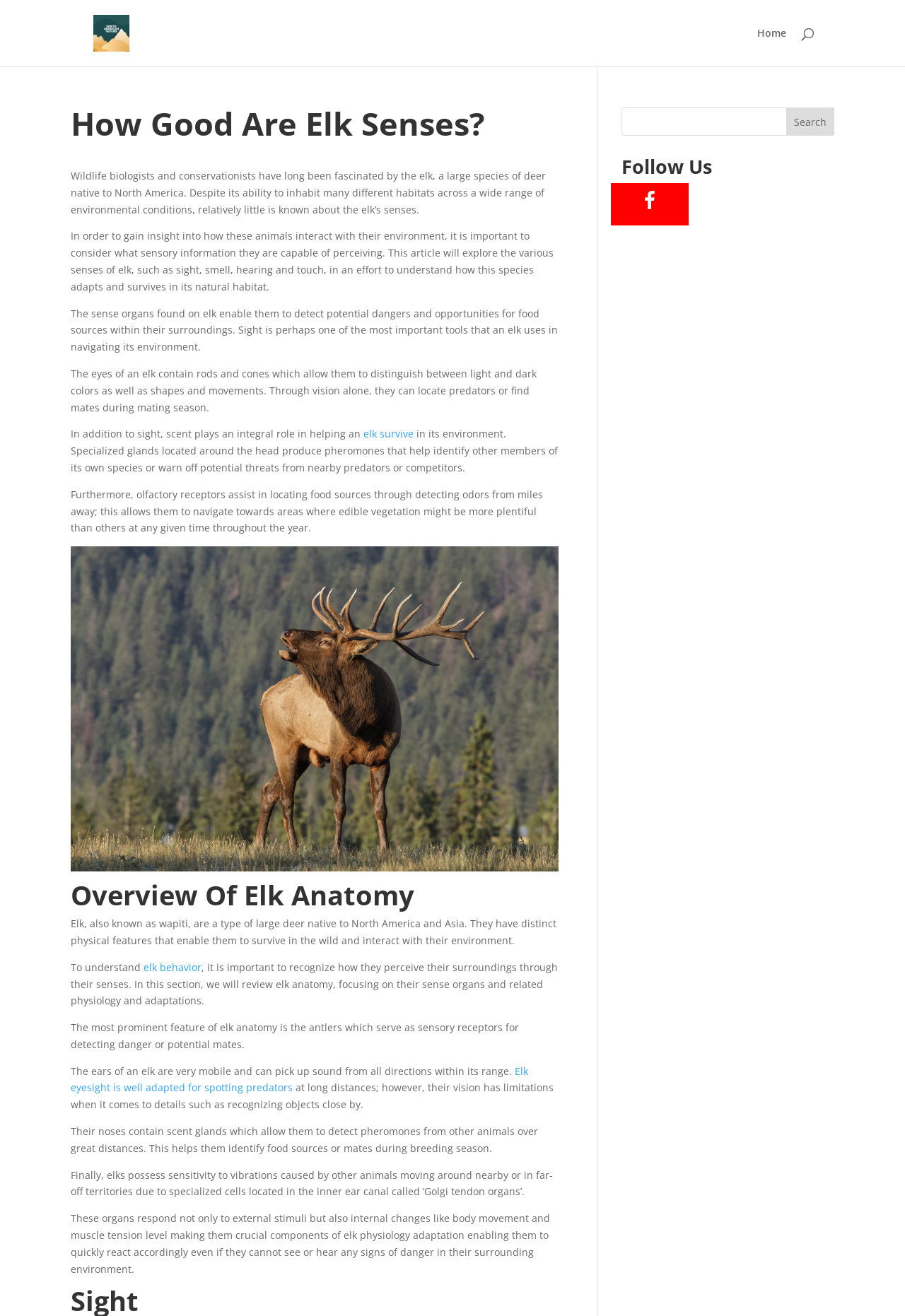Generate the text content of the main headline of the webpage.

How Good Are Elk Senses?